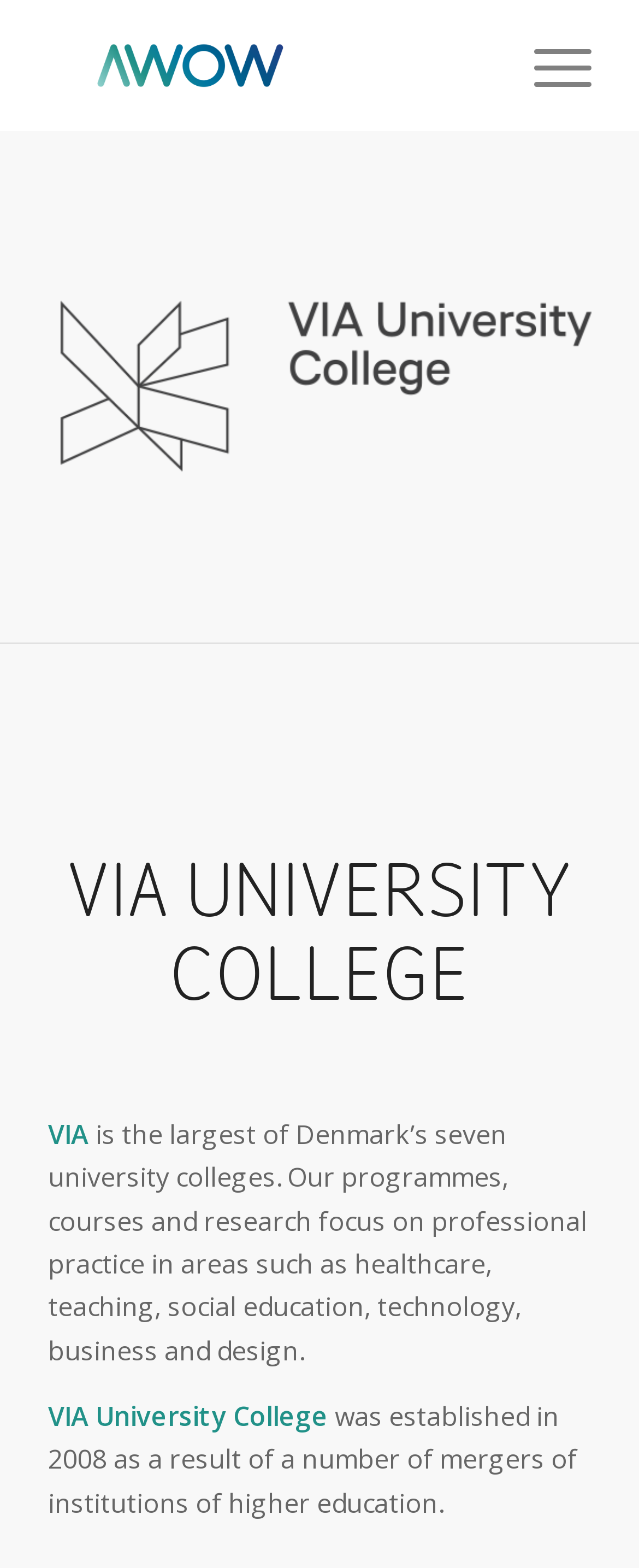What is the focus of the university college's programmes?
Based on the image, provide a one-word or brief-phrase response.

Professional practice